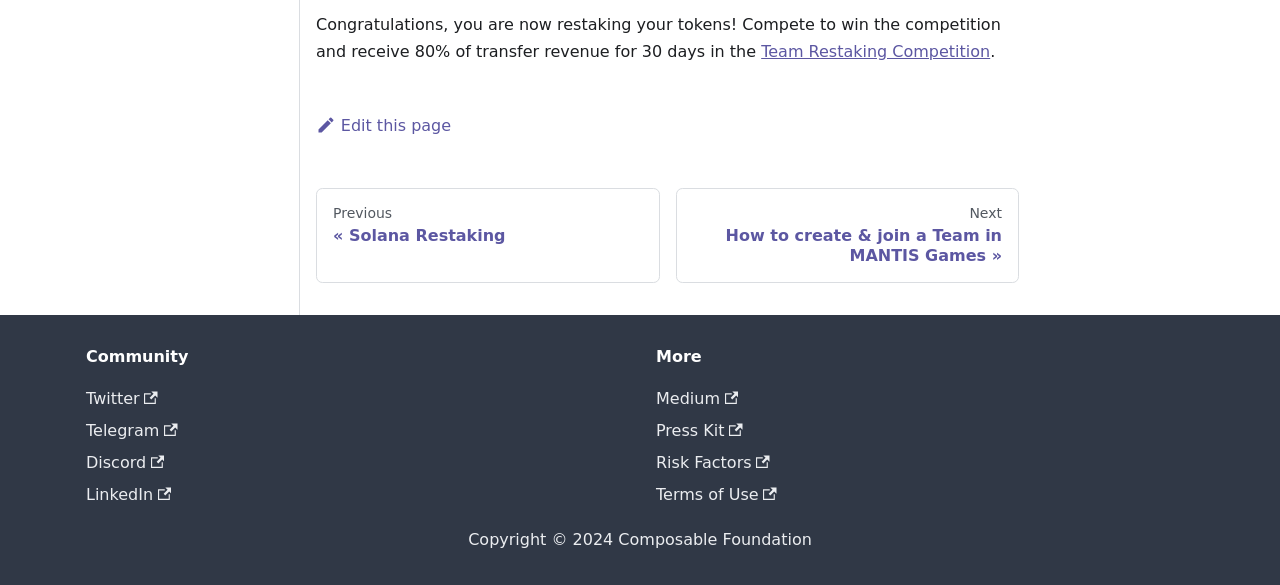Determine the bounding box coordinates of the UI element that matches the following description: "Medium". The coordinates should be four float numbers between 0 and 1 in the format [left, top, right, bottom].

[0.512, 0.665, 0.577, 0.697]